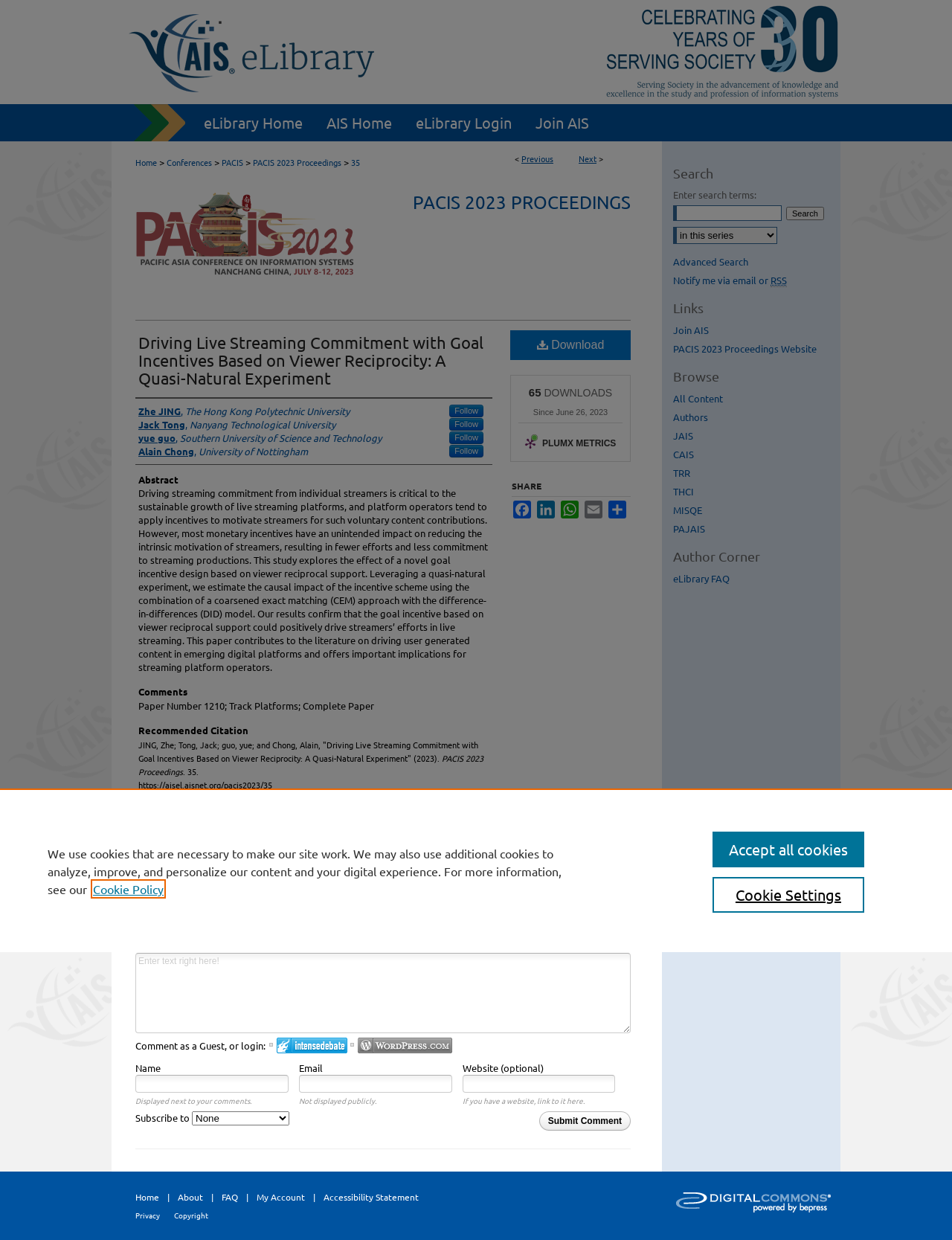Answer the following inquiry with a single word or phrase:
What is the name of the conference proceedings?

PACIS 2023 Proceedings